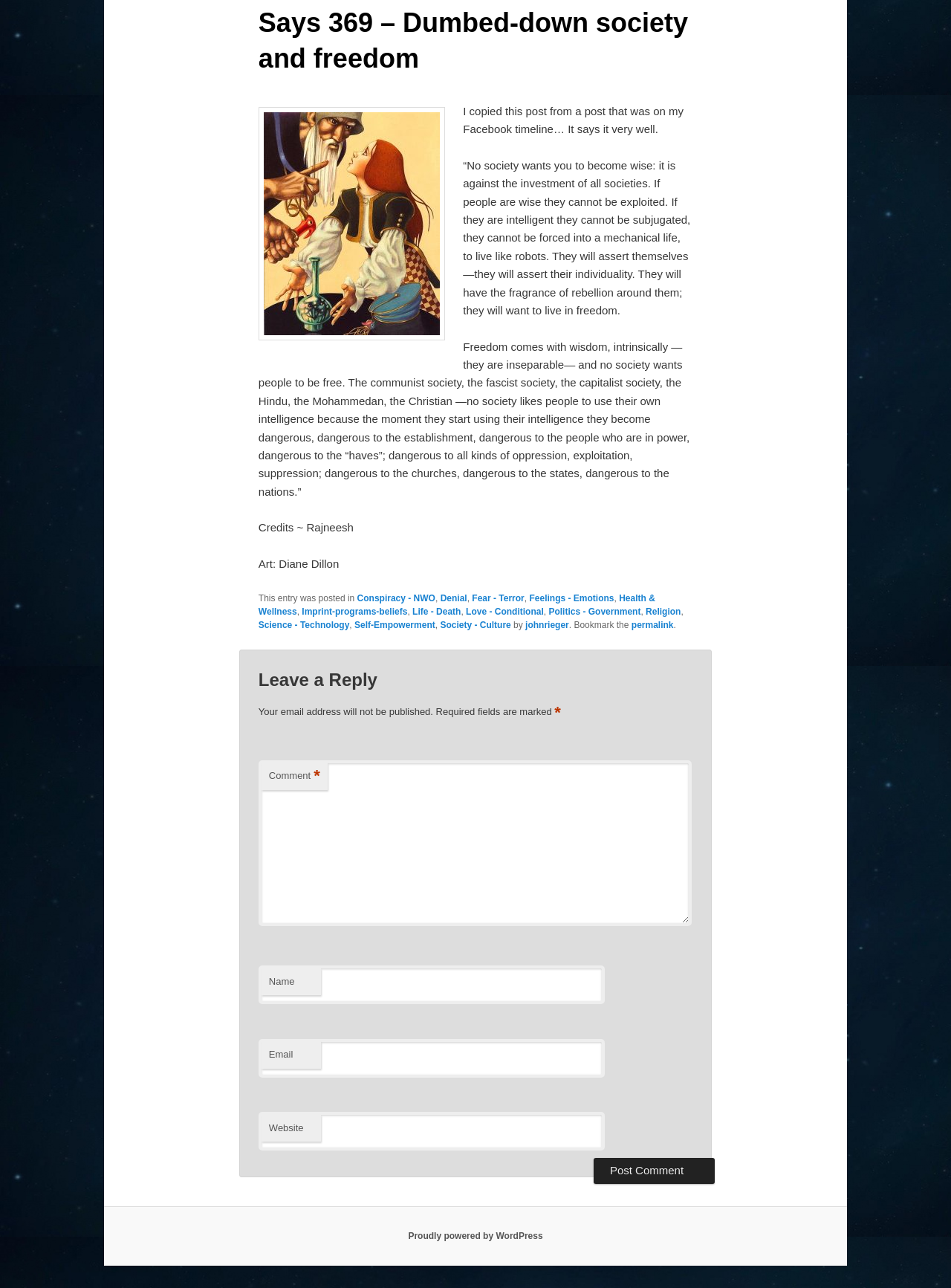Predict the bounding box for the UI component with the following description: "Proudly powered by WordPress".

[0.429, 0.956, 0.571, 0.964]